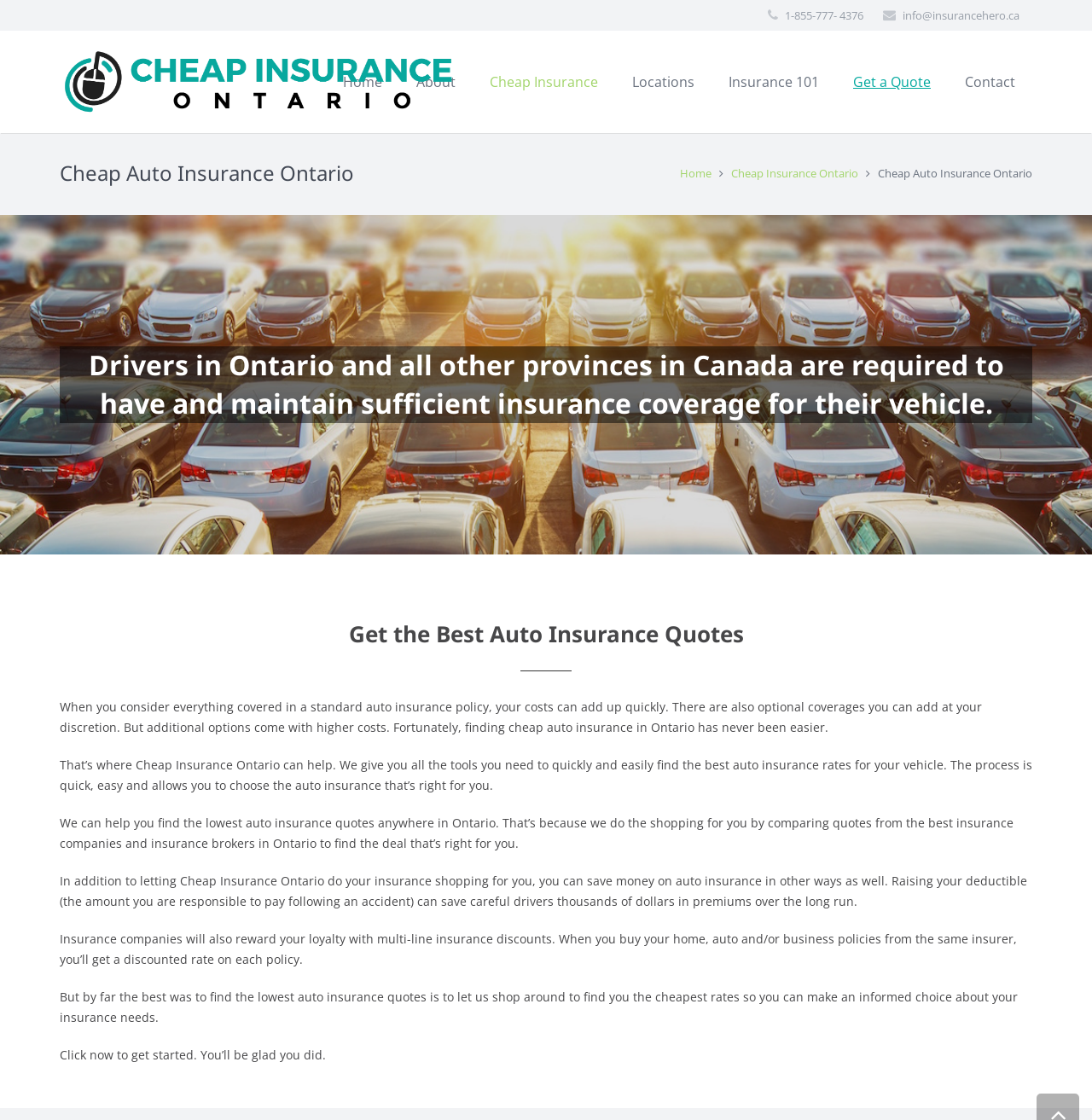Please find the bounding box coordinates of the clickable region needed to complete the following instruction: "Call the phone number". The bounding box coordinates must consist of four float numbers between 0 and 1, i.e., [left, top, right, bottom].

[0.719, 0.007, 0.791, 0.021]